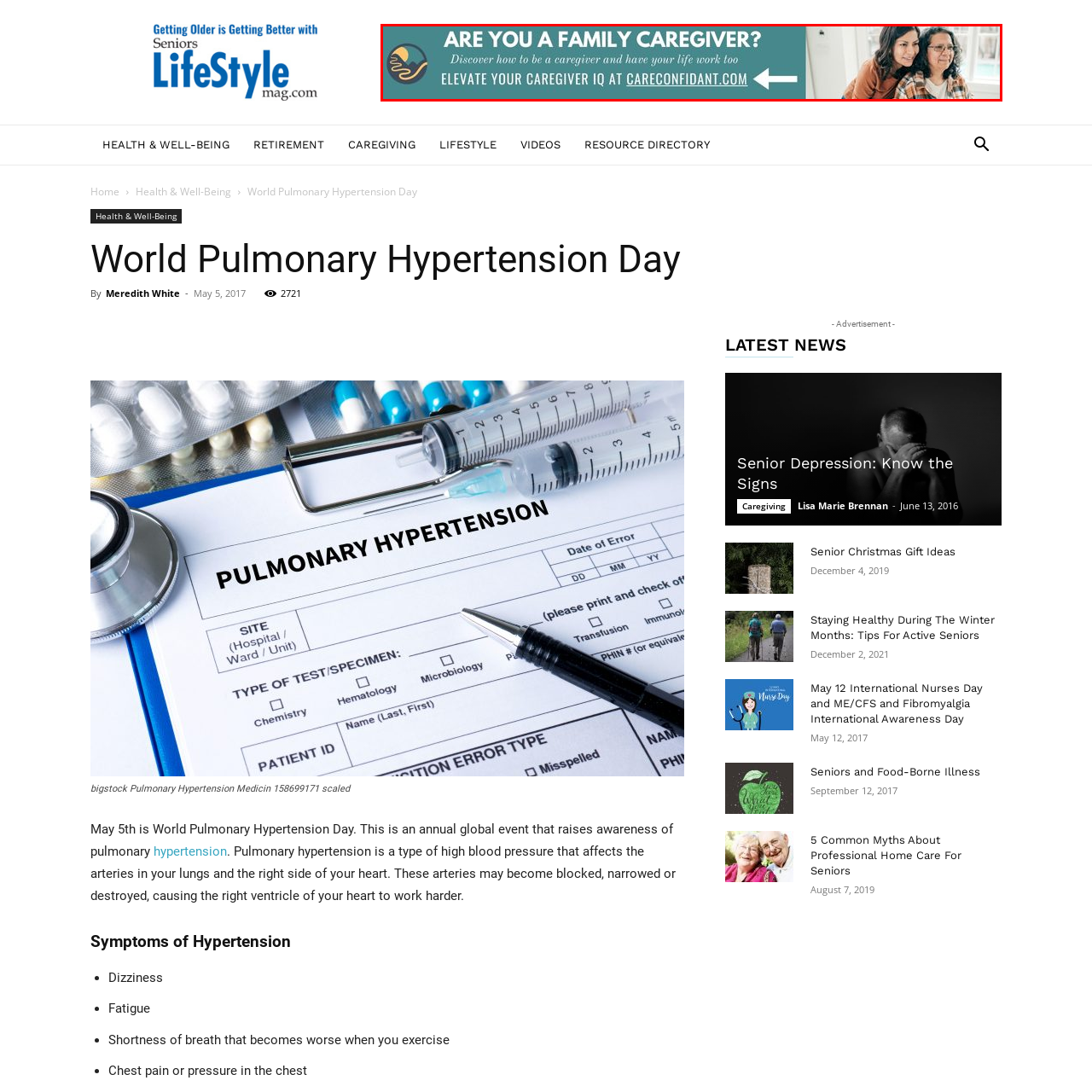What is the main message of the banner?
Look closely at the area highlighted by the red bounding box and give a detailed response to the question.

The banner encourages viewers to 'Discover how to be a caregiver and have your life work too', highlighting the importance of balancing caregiving responsibilities with personal life.